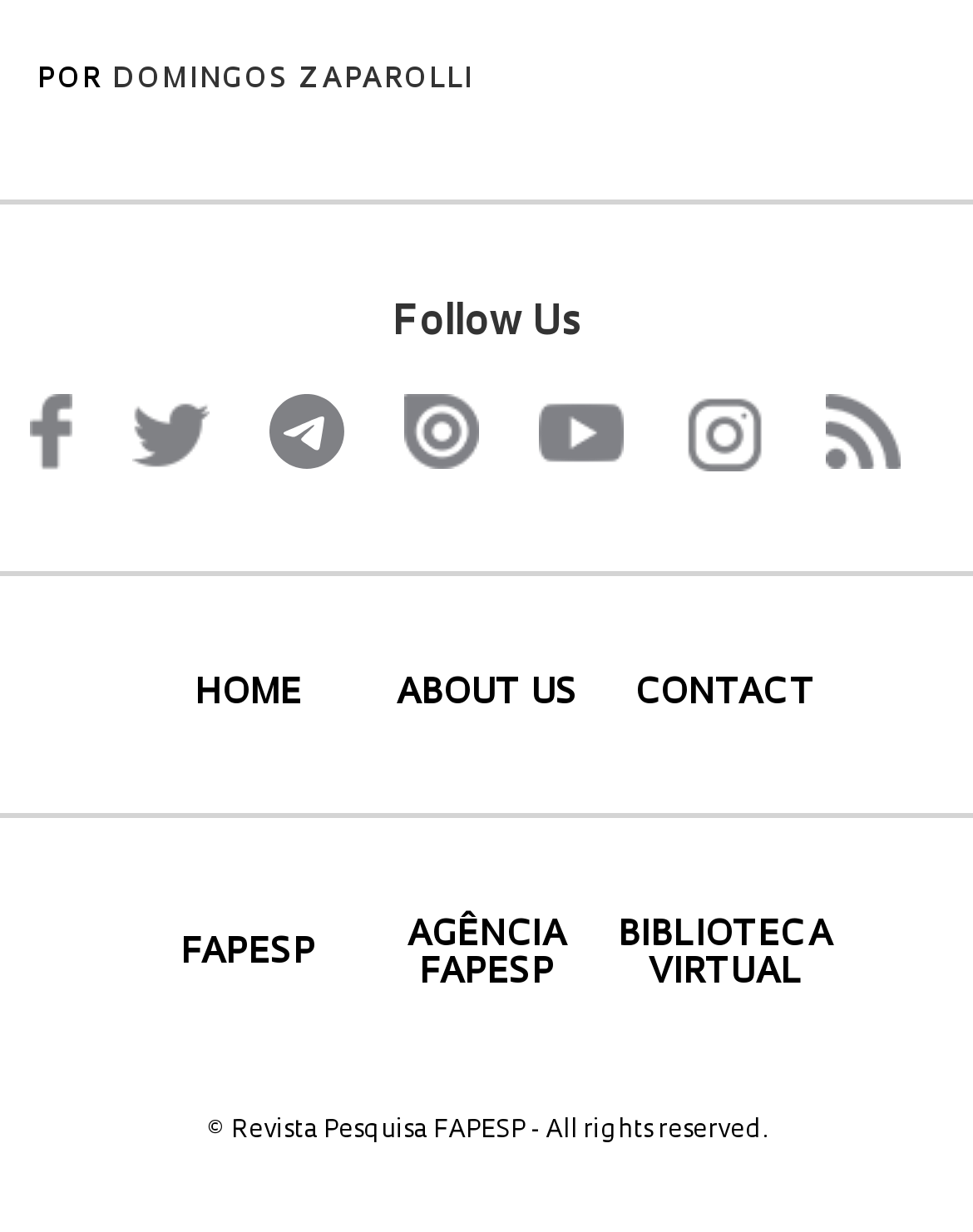Please determine the bounding box coordinates of the element to click on in order to accomplish the following task: "Go to home page". Ensure the coordinates are four float numbers ranging from 0 to 1, i.e., [left, top, right, bottom].

[0.135, 0.549, 0.375, 0.579]